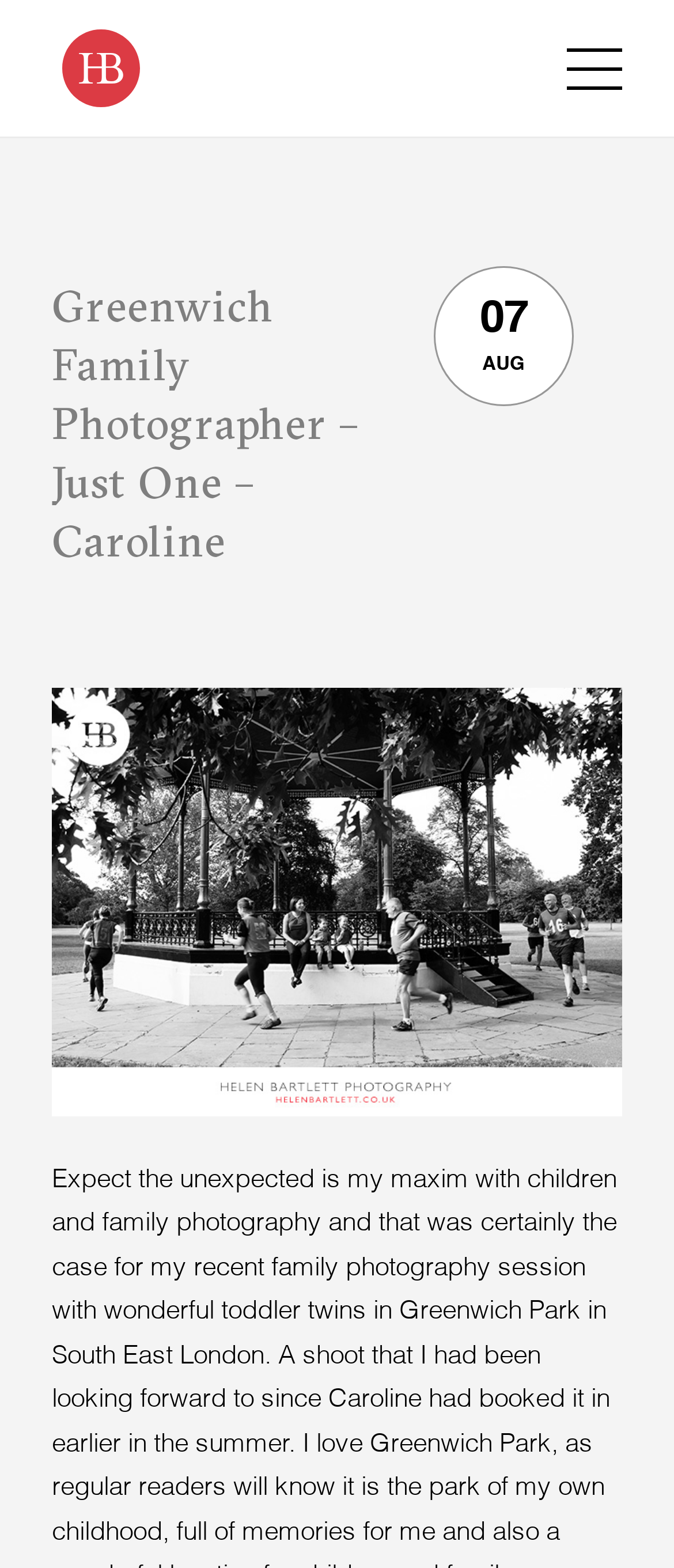What type of photography is the webpage about?
Using the image, respond with a single word or phrase.

Family photography